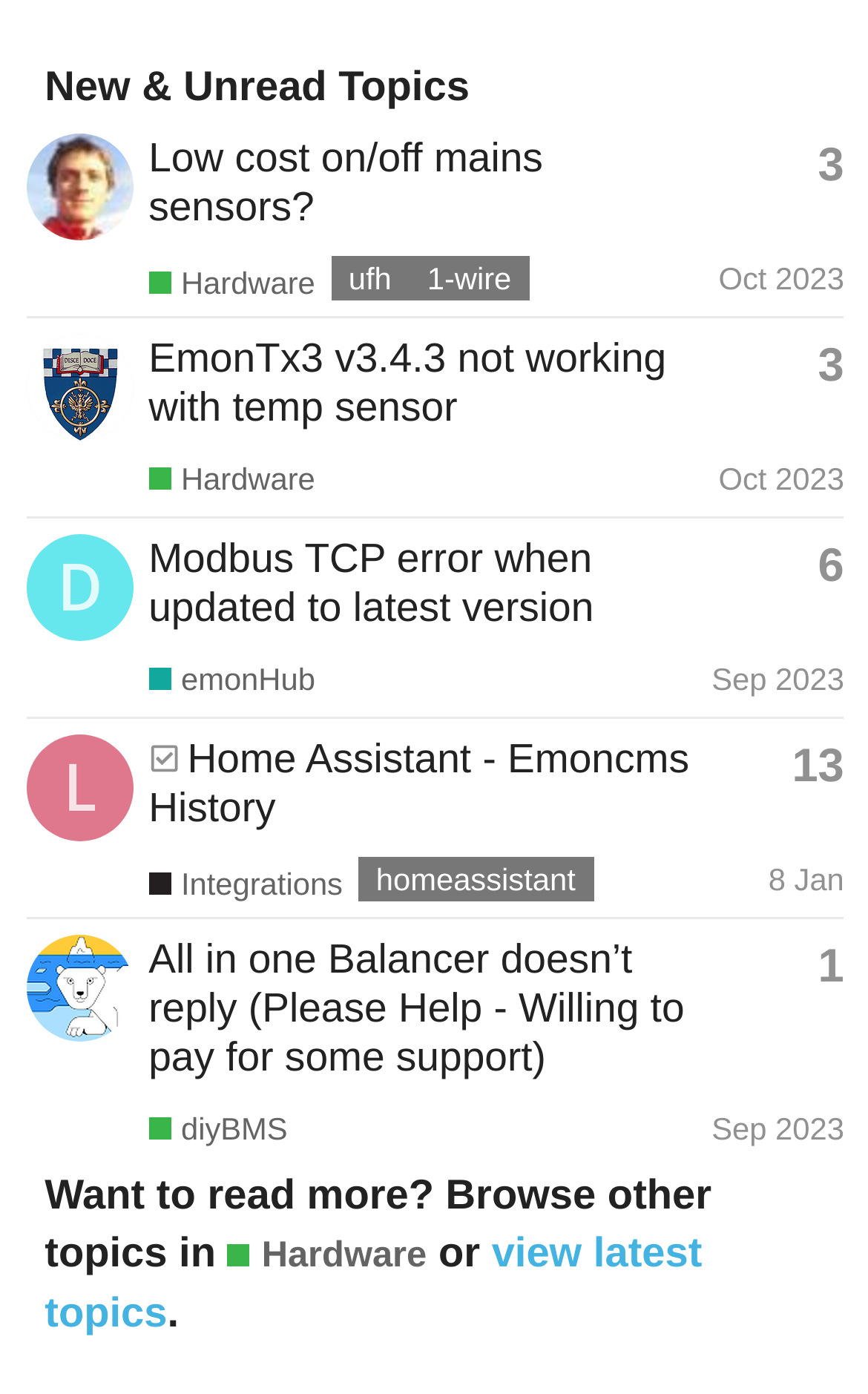Please provide a brief answer to the question using only one word or phrase: 
What is the bounding box coordinate of the 'Want to read more?' heading?

[0.027, 0.837, 0.973, 0.963]